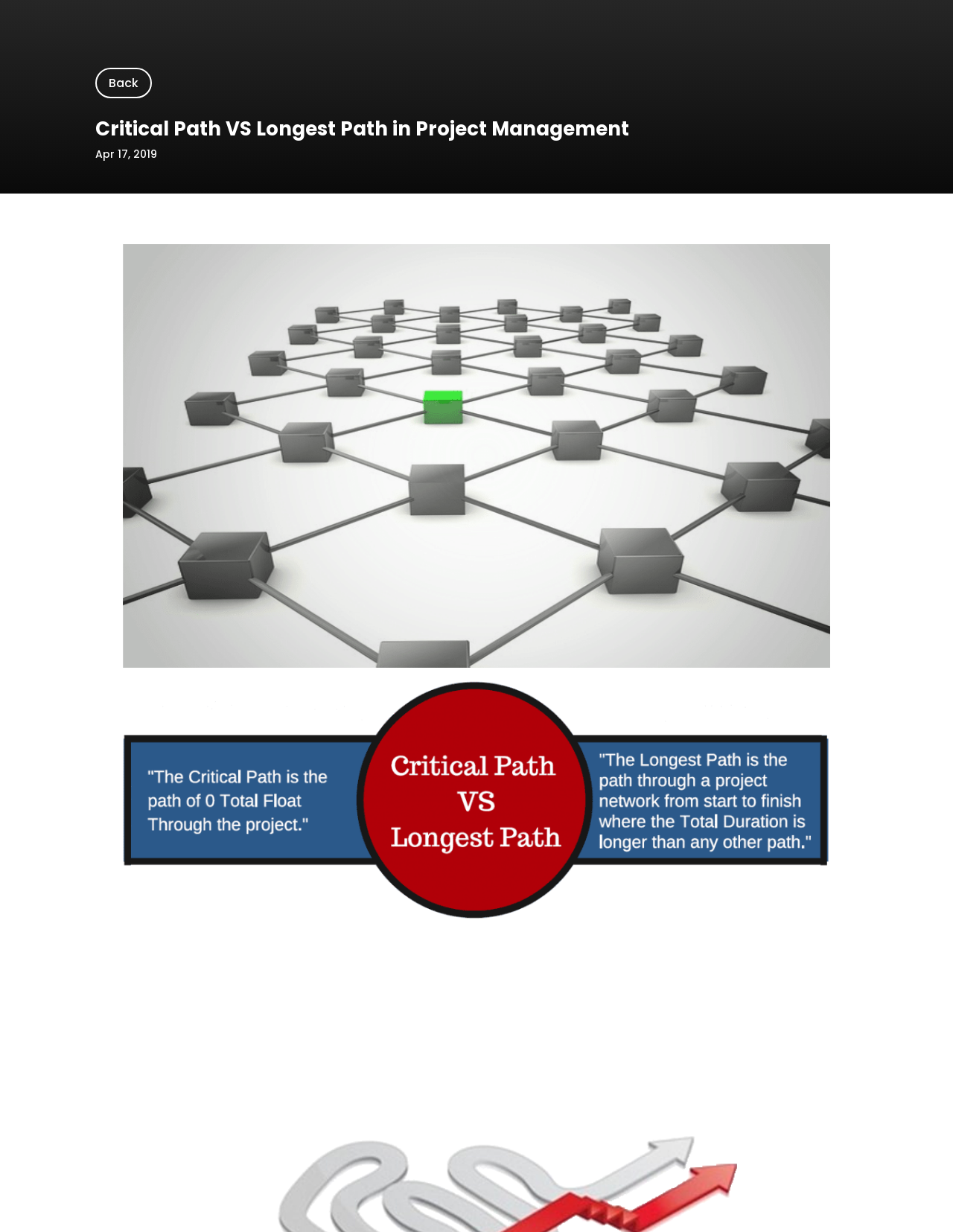Given the webpage screenshot, identify the bounding box of the UI element that matches this description: "Back".

[0.1, 0.055, 0.159, 0.08]